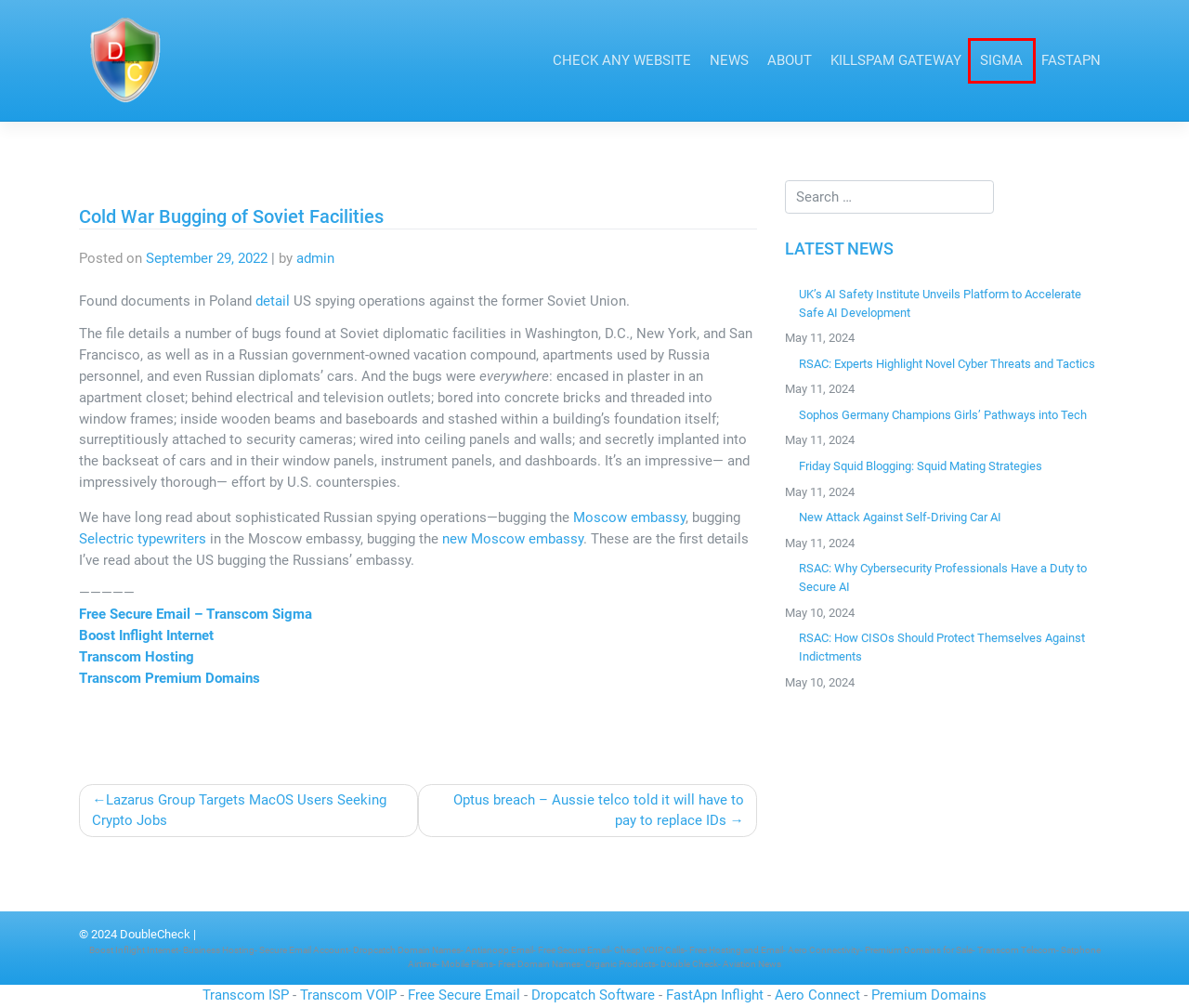With the provided webpage screenshot containing a red bounding box around a UI element, determine which description best matches the new webpage that appears after clicking the selected element. The choices are:
A. Cheap VoIP UK - did number provider UK - Free voip Calls UK
B. Tuta Mail: Create a secure, private & encrypted email account for free
C. AskBill - Smart Aviation Services
D. Unearthed File Reveals Huge Cold War-Era U.S. Bugging Operation Against Soviets
E. Business Packs, Anti Snoop & Vanity Email, Domains & VOIP -
F. Transcom - Services, Domain Sales, Auctions, & Backorders
G. Manual Validation - Link Generator - DoubleCheck
H. Selectric bug

B